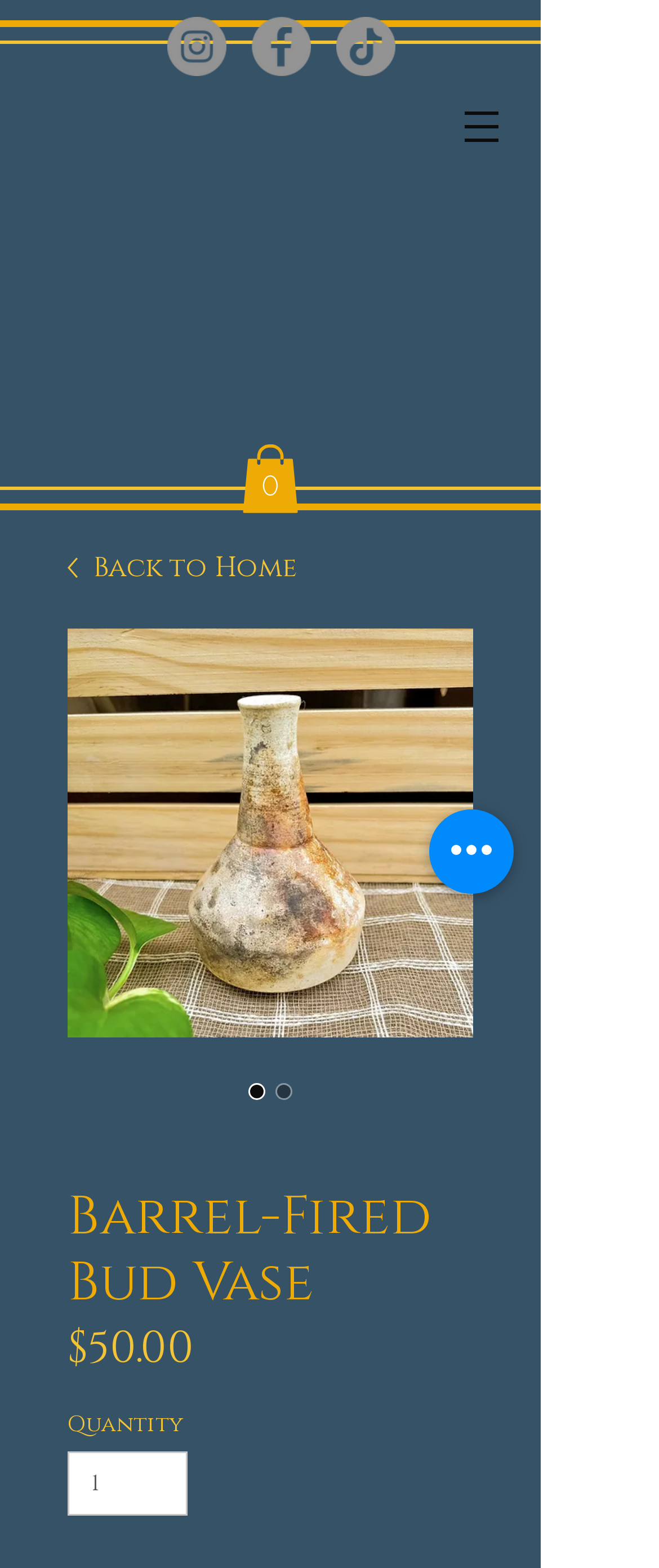Generate a thorough caption that explains the contents of the webpage.

This webpage is about a product called "Barrel-Fired Bud Vase" by Rachel Spurling. At the top left, there is a social bar with three links to Instagram, Facebook, and TikTok, each accompanied by an image of the respective social media platform's logo. 

To the right of the social bar, there is a navigation menu labeled "Site" with a button that has a popup menu. The button is accompanied by an image.

Below the social bar, there is a link to the cart, which currently has 0 items, indicated by an SVG icon. 

The main content of the page is dedicated to the product. There is a large image of the "Barrel-Fired Bud Vase" in the center of the page. Above the image, there is a link to go back to the home page, accompanied by a small image. 

Below the image, there are two radio buttons, both labeled "Barrel-Fired Bud Vase", with one of them being checked. There is also a heading with the product name, followed by the price "$50.00" and a label "Price". 

Further down, there is a label "Quantity" and a spin button to select the quantity, with a minimum value of 1 and a maximum value of 1. The default quantity is 1.

At the bottom right, there is a button labeled "Quick actions".